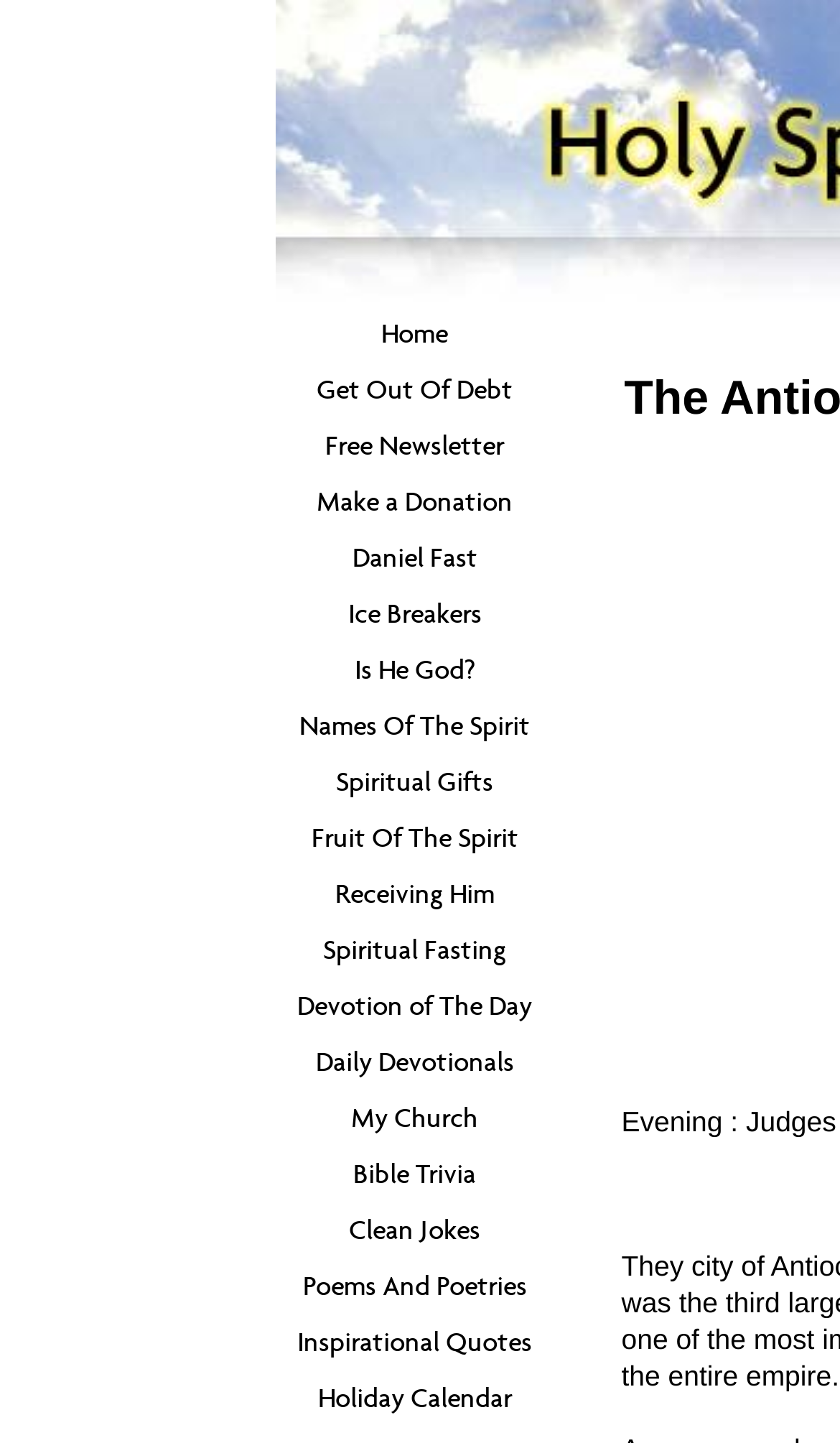Answer the question in one word or a short phrase:
Are there any images on the webpage?

No